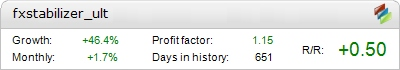How many days of trading history does the FXStabilizer Ultimate Forex Robot have?
Look at the image and provide a detailed response to the question.

The track record of the robot is presented in the image, which provides a robust history of its trading activities, spanning 651 days.